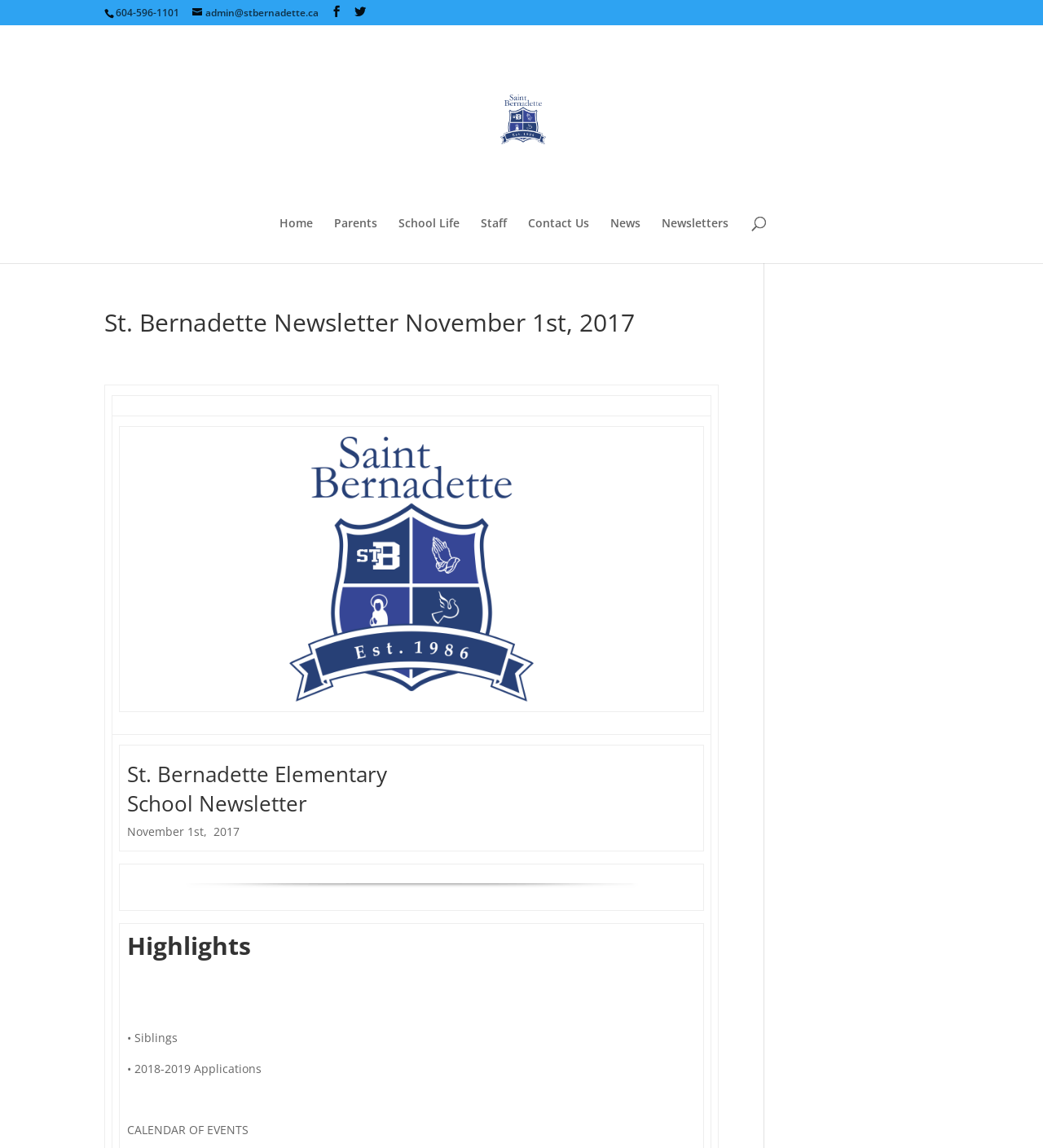Given the description "Home", provide the bounding box coordinates of the corresponding UI element.

[0.268, 0.189, 0.3, 0.229]